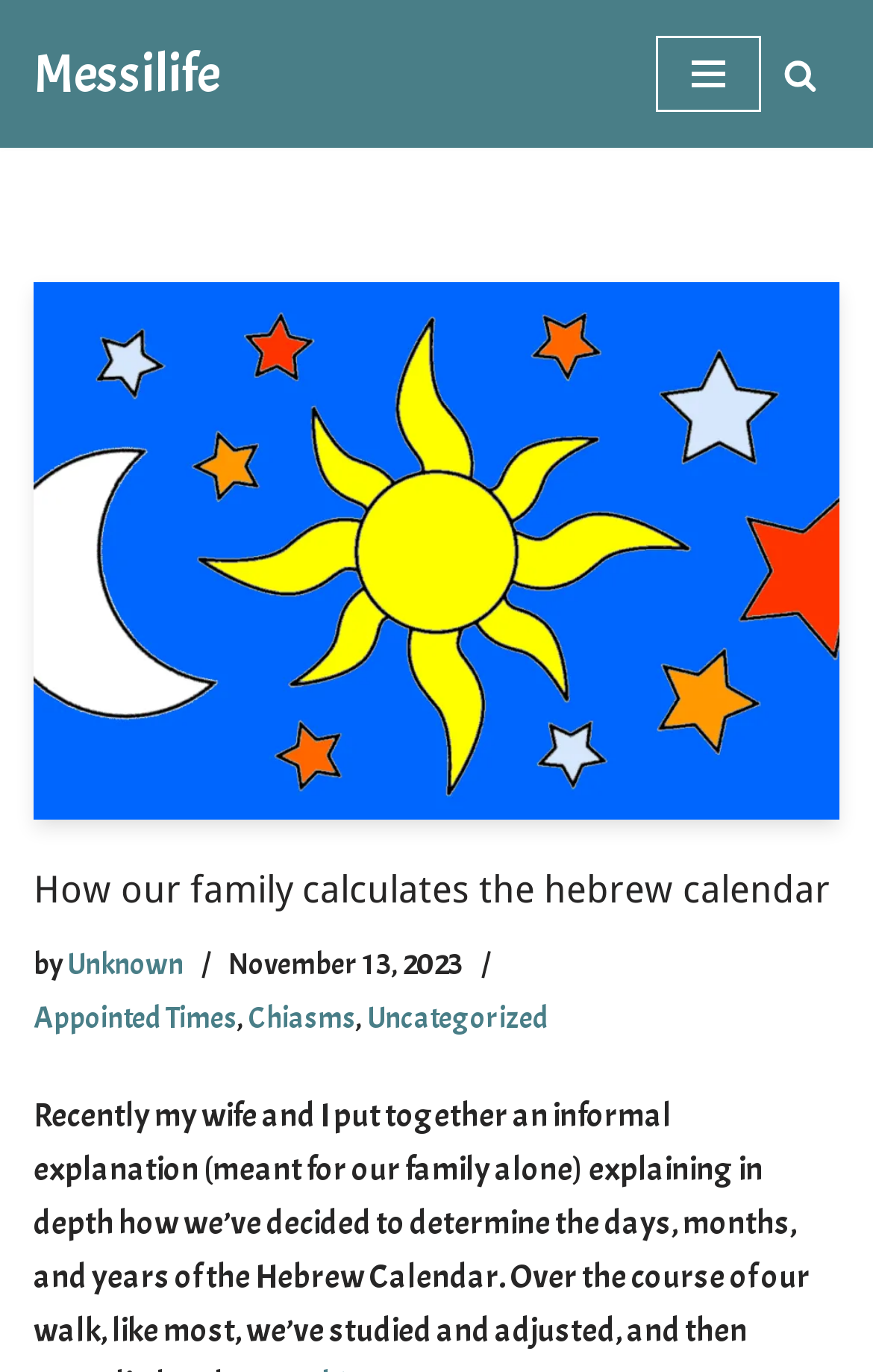Who is the author of the latest article?
Answer the question with a single word or phrase by looking at the picture.

Unknown